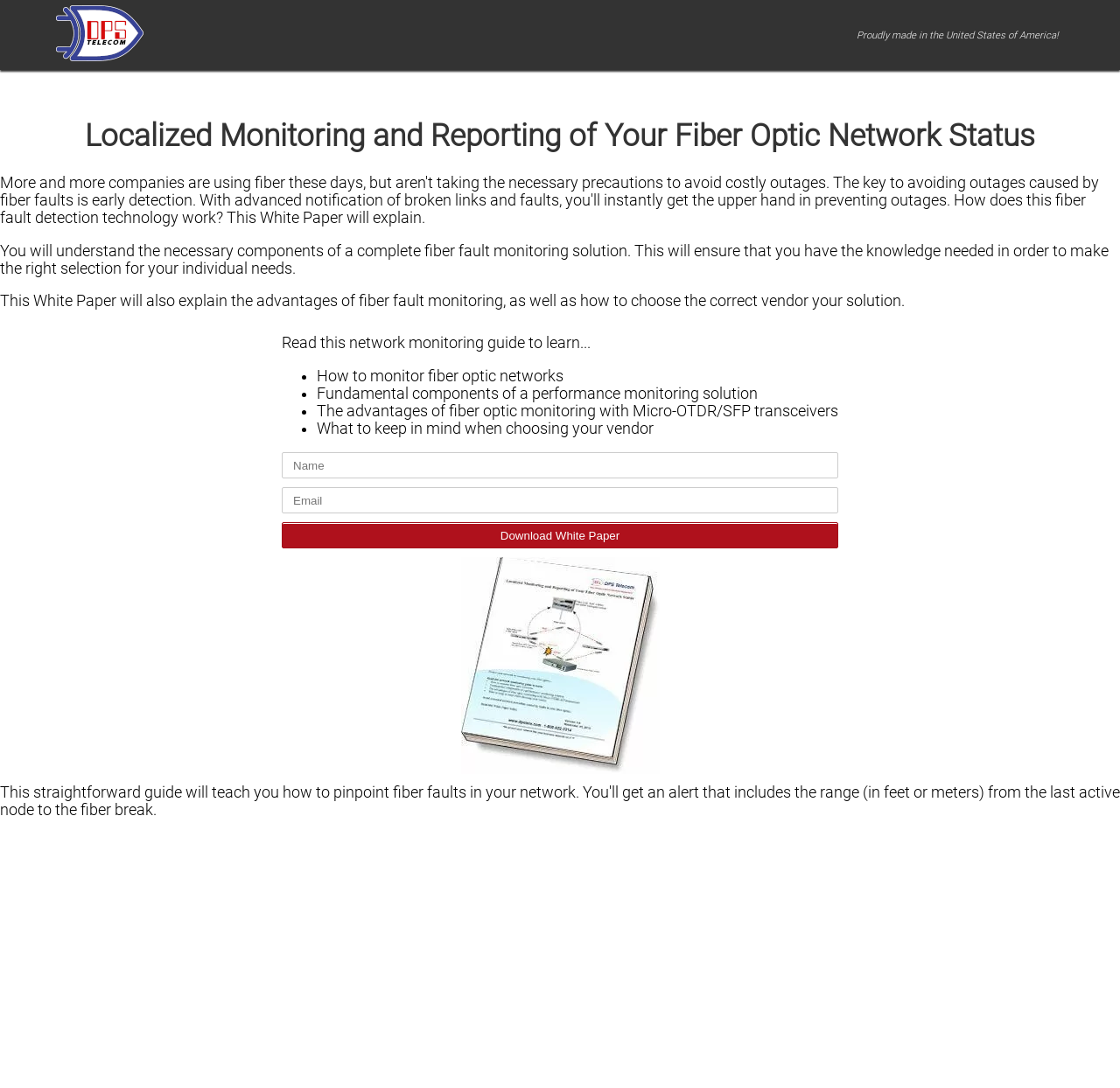Can you look at the image and give a comprehensive answer to the question:
What is the main topic of this webpage?

The webpage has a heading 'Localized Monitoring and Reporting of Your Fiber Optic Network Status' and several paragraphs discussing fiber optic network monitoring, which indicates that the main topic of this webpage is fiber optic network monitoring.